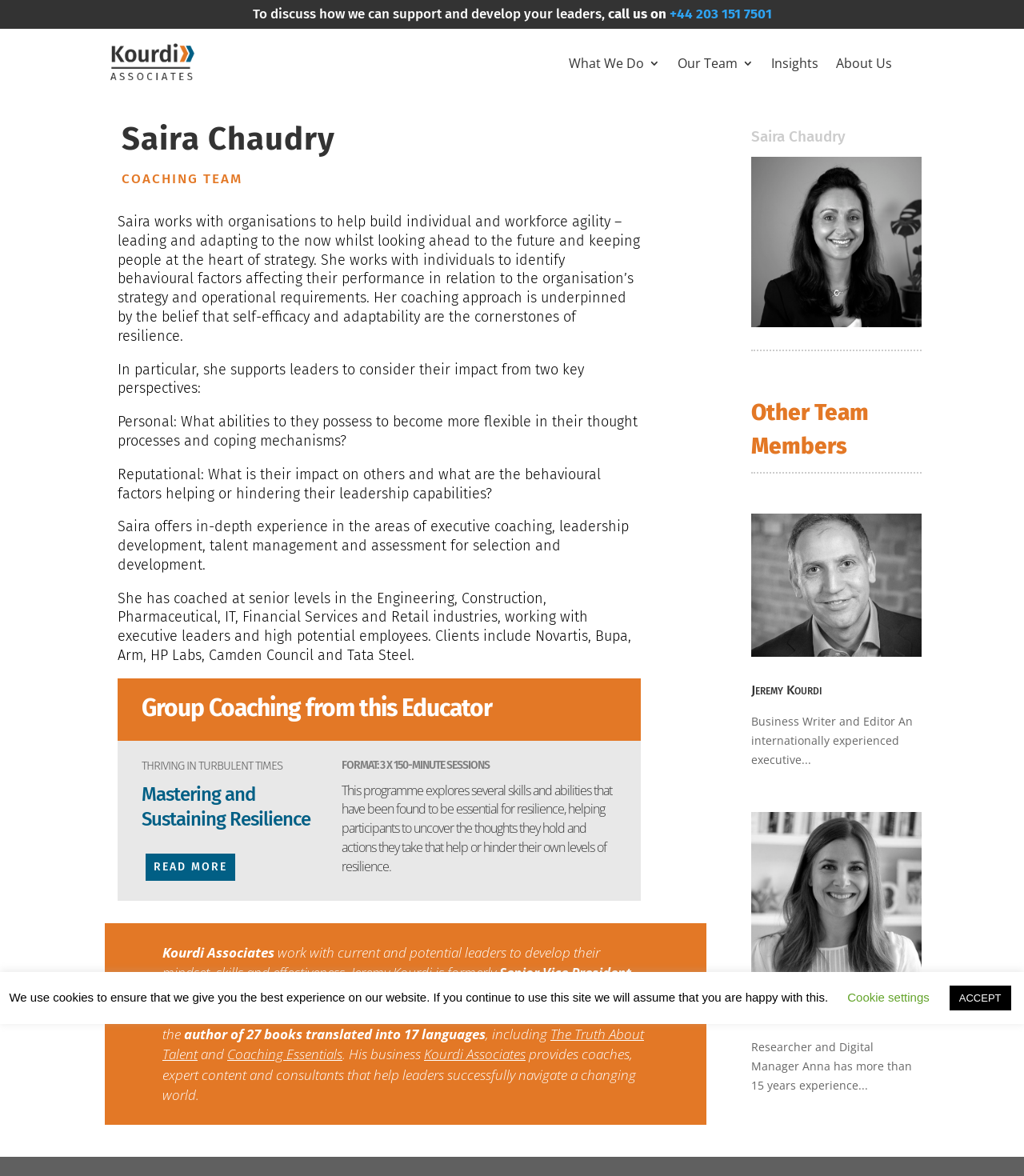What is Jeremy Kourdi's former title?
Answer the question using a single word or phrase, according to the image.

Senior Vice President